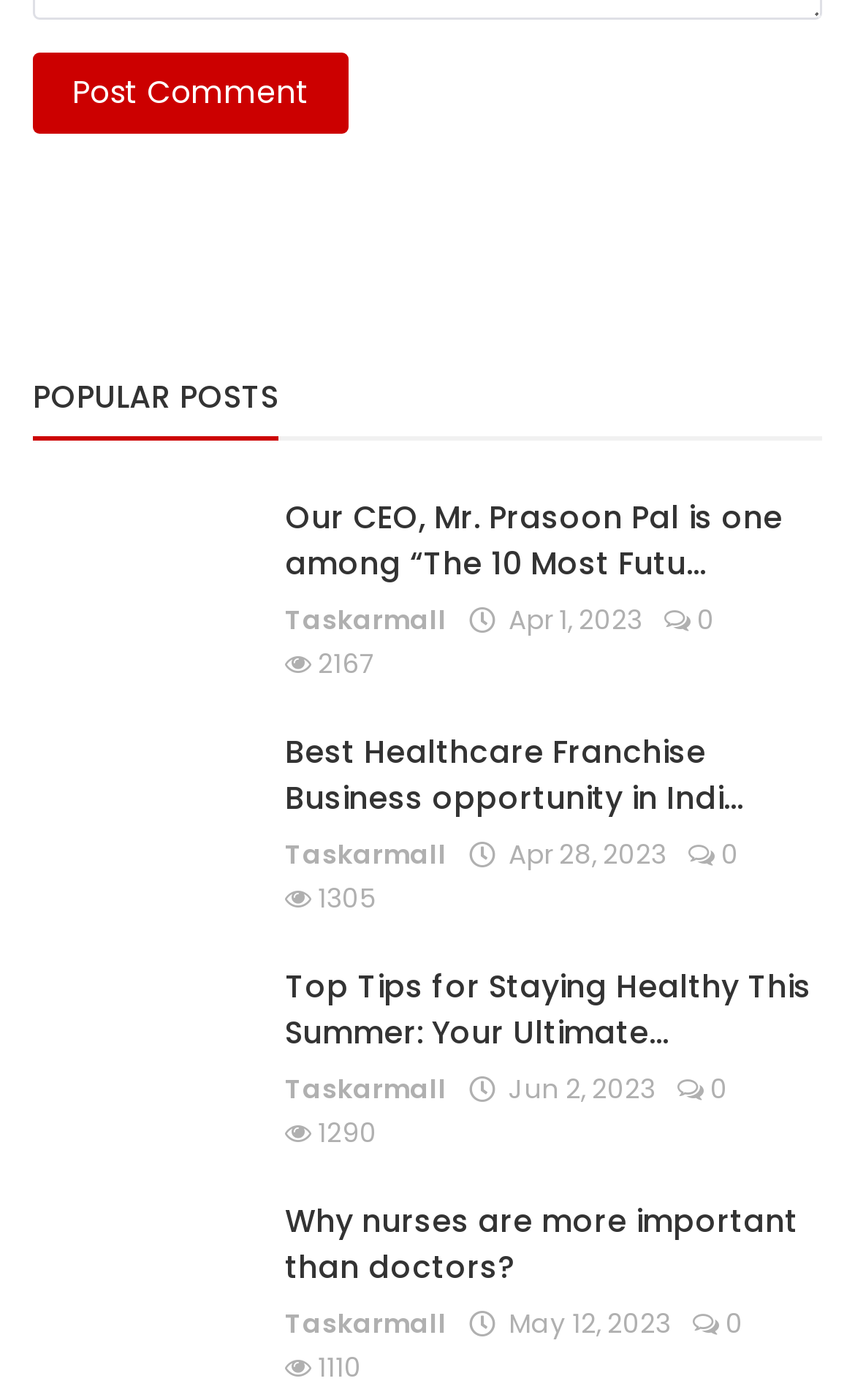Determine the bounding box coordinates of the target area to click to execute the following instruction: "Read the 'POPULAR POSTS' heading."

[0.038, 0.272, 0.962, 0.315]